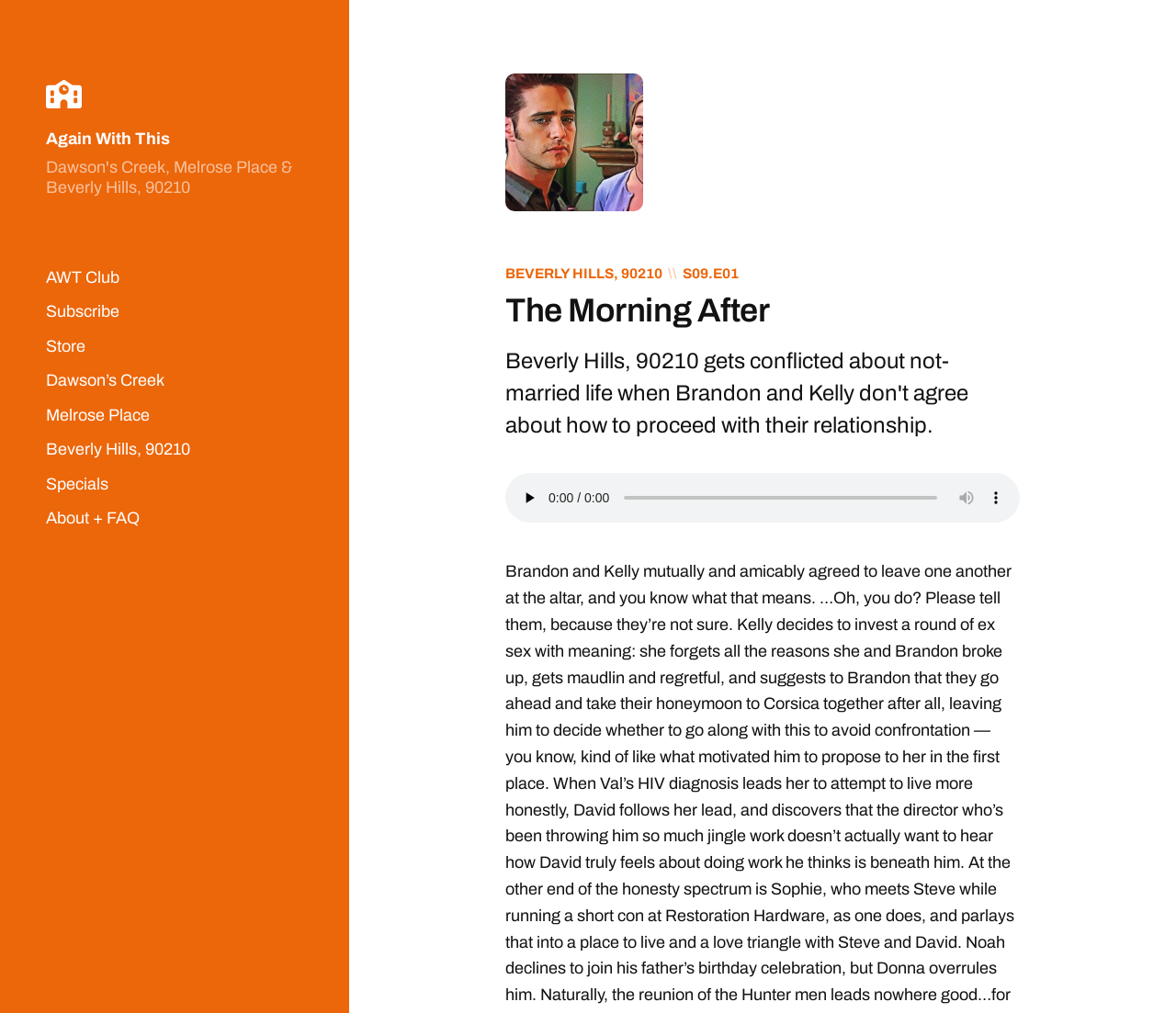Determine the bounding box coordinates for the area that needs to be clicked to fulfill this task: "visit the Store". The coordinates must be given as four float numbers between 0 and 1, i.e., [left, top, right, bottom].

[0.039, 0.332, 0.073, 0.35]